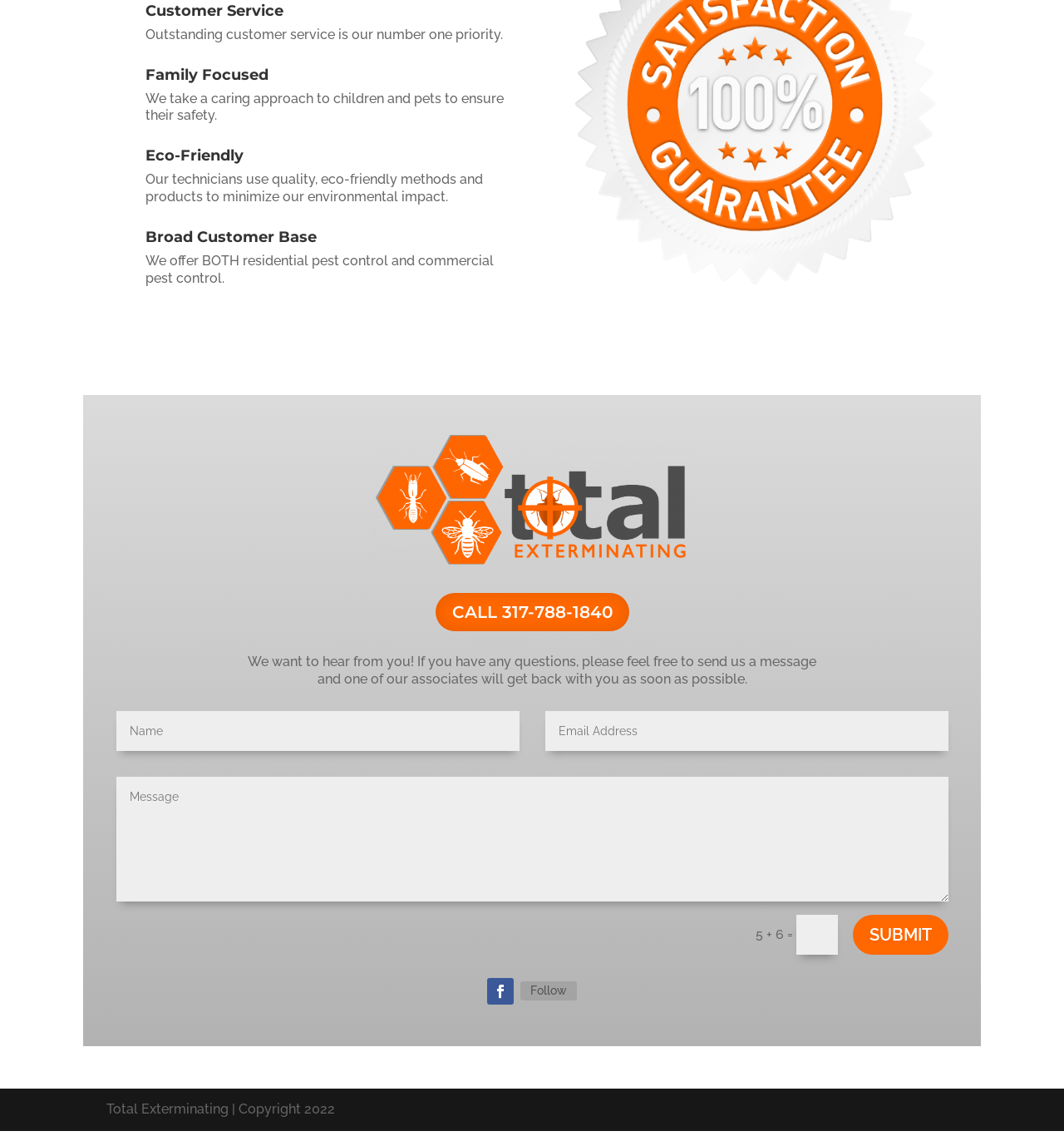What is the purpose of the contact form?
Based on the screenshot, provide a one-word or short-phrase response.

To send a message